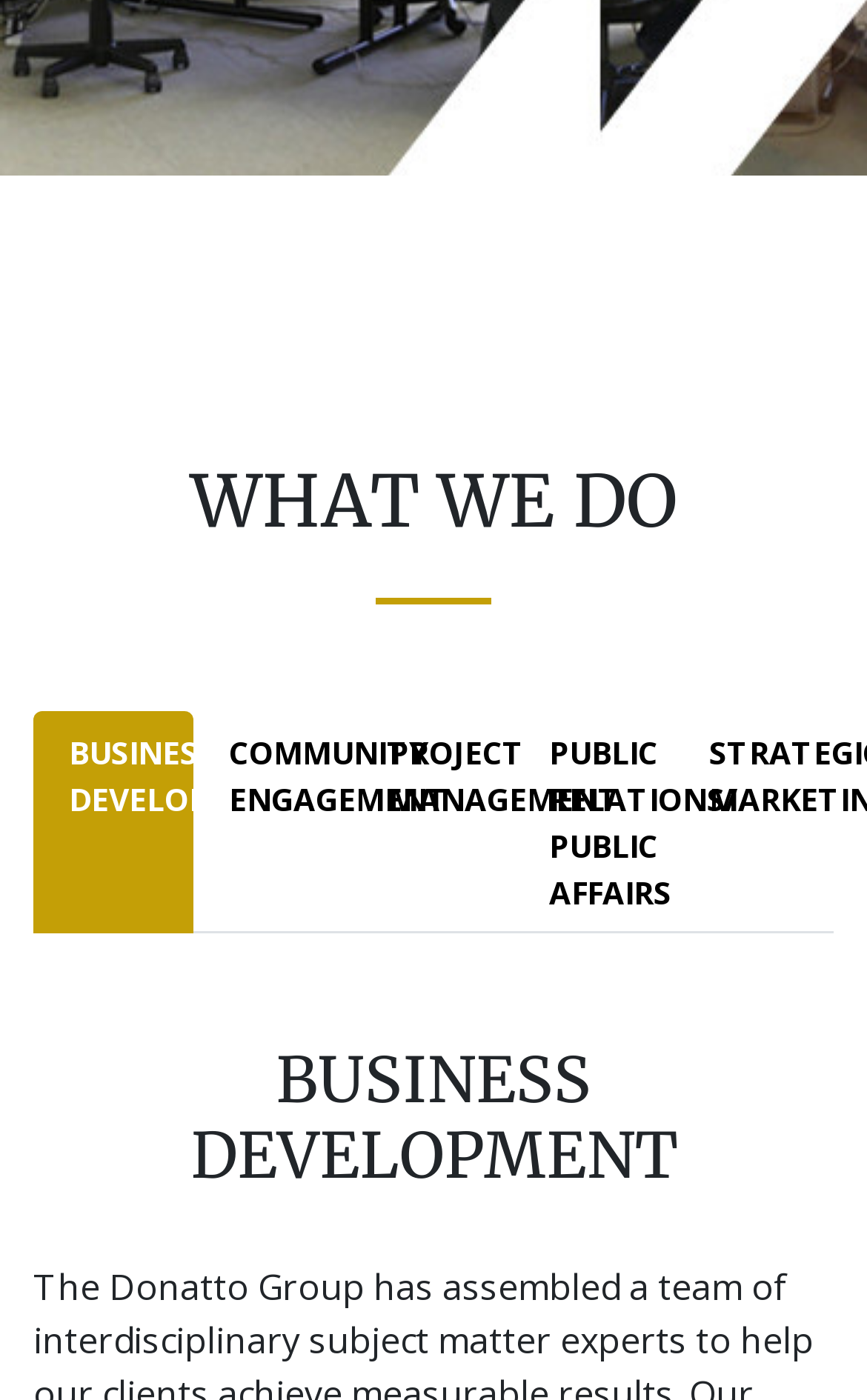Please specify the bounding box coordinates in the format (top-left x, top-left y, bottom-right x, bottom-right y), with values ranging from 0 to 1. Identify the bounding box for the UI component described as follows: Public Relations/ Public Affairs

[0.592, 0.508, 0.777, 0.667]